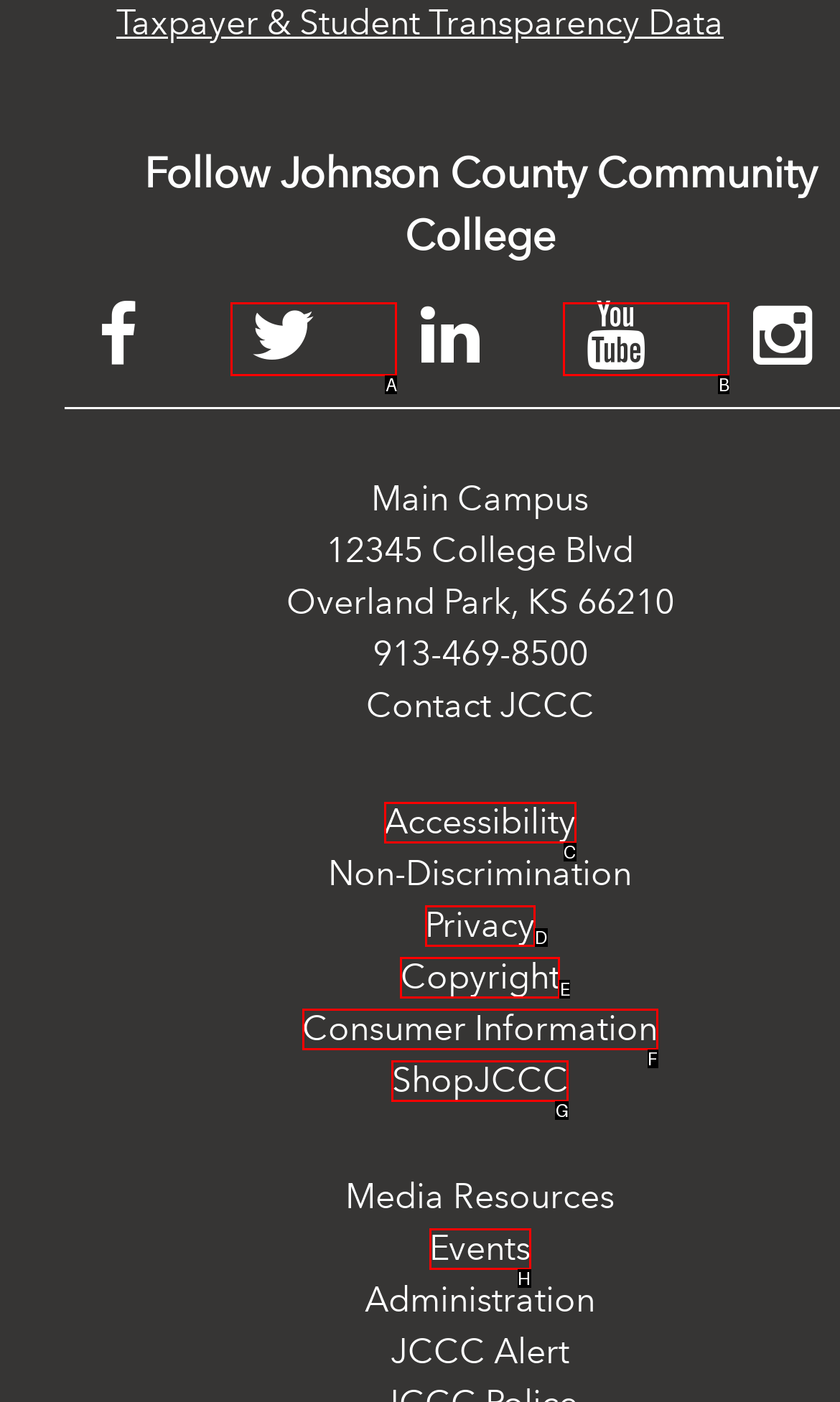Choose the UI element that best aligns with the description: Consumer Information
Respond with the letter of the chosen option directly.

F